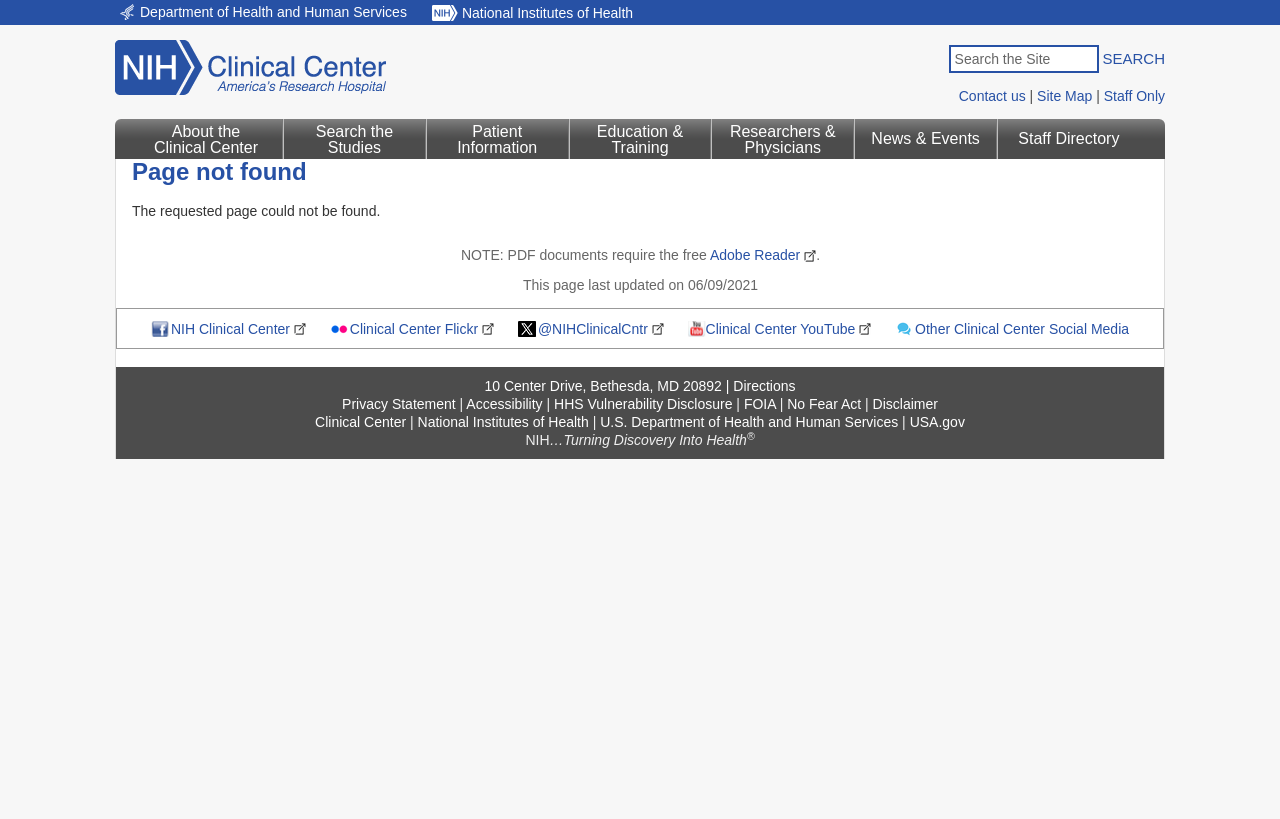Locate the bounding box coordinates of the element to click to perform the following action: 'Search the site'. The coordinates should be given as four float values between 0 and 1, in the form of [left, top, right, bottom].

[0.861, 0.061, 0.91, 0.082]